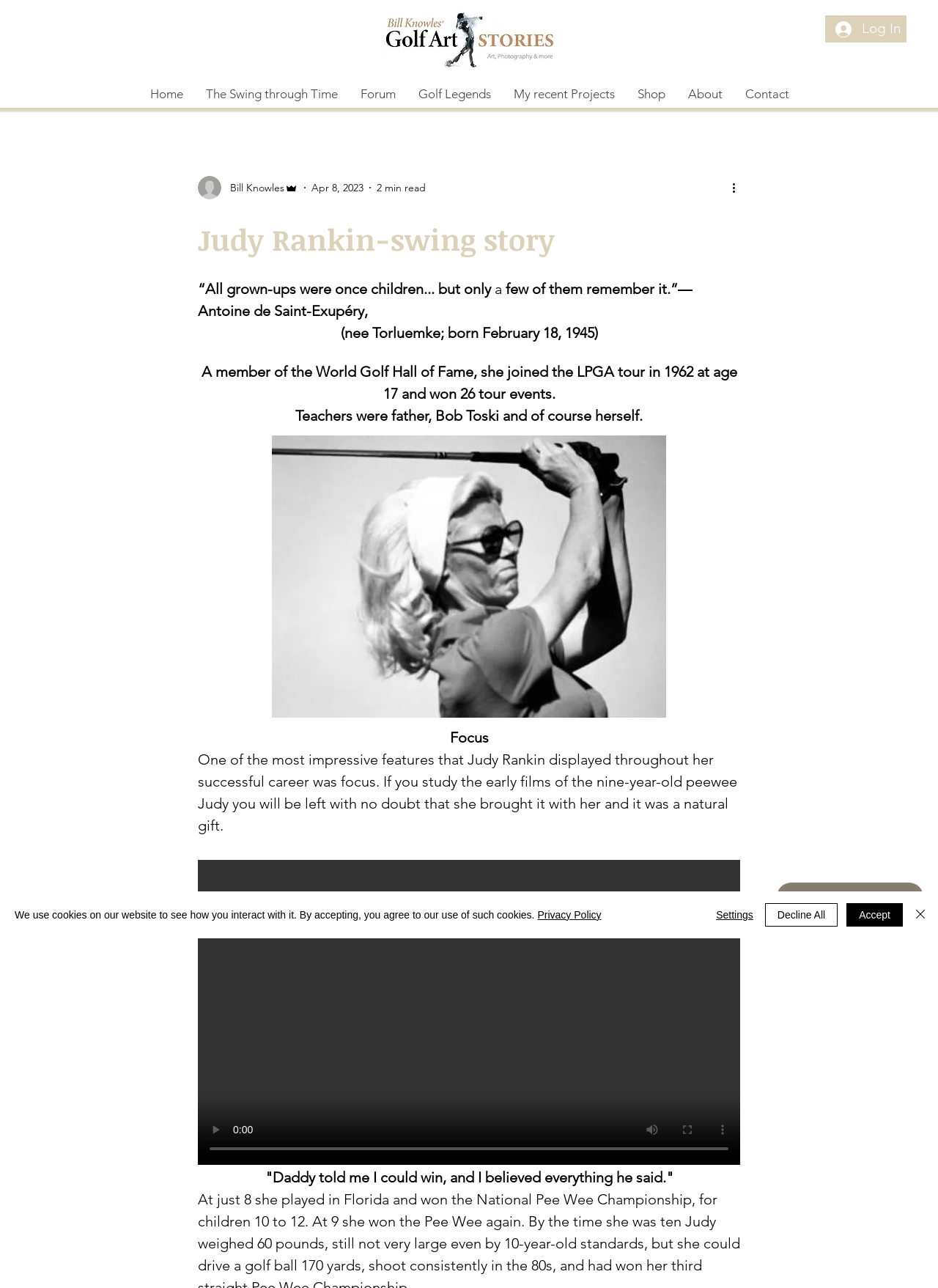What is the headline of the webpage?

Judy Rankin-swing story